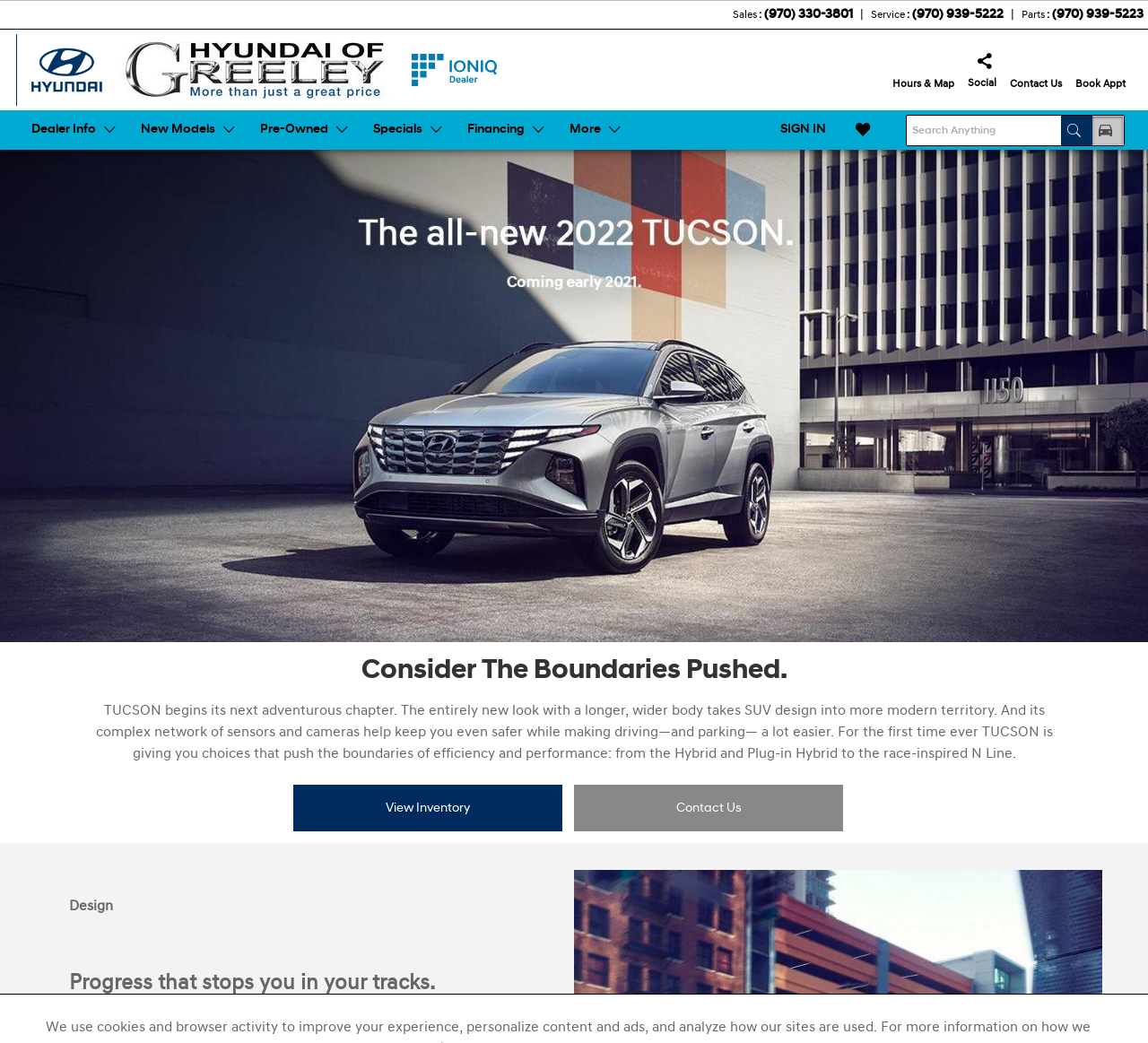Please determine the bounding box coordinates of the element's region to click for the following instruction: "View Inventory of 2022 Hyundai Tucson".

[0.256, 0.753, 0.49, 0.797]